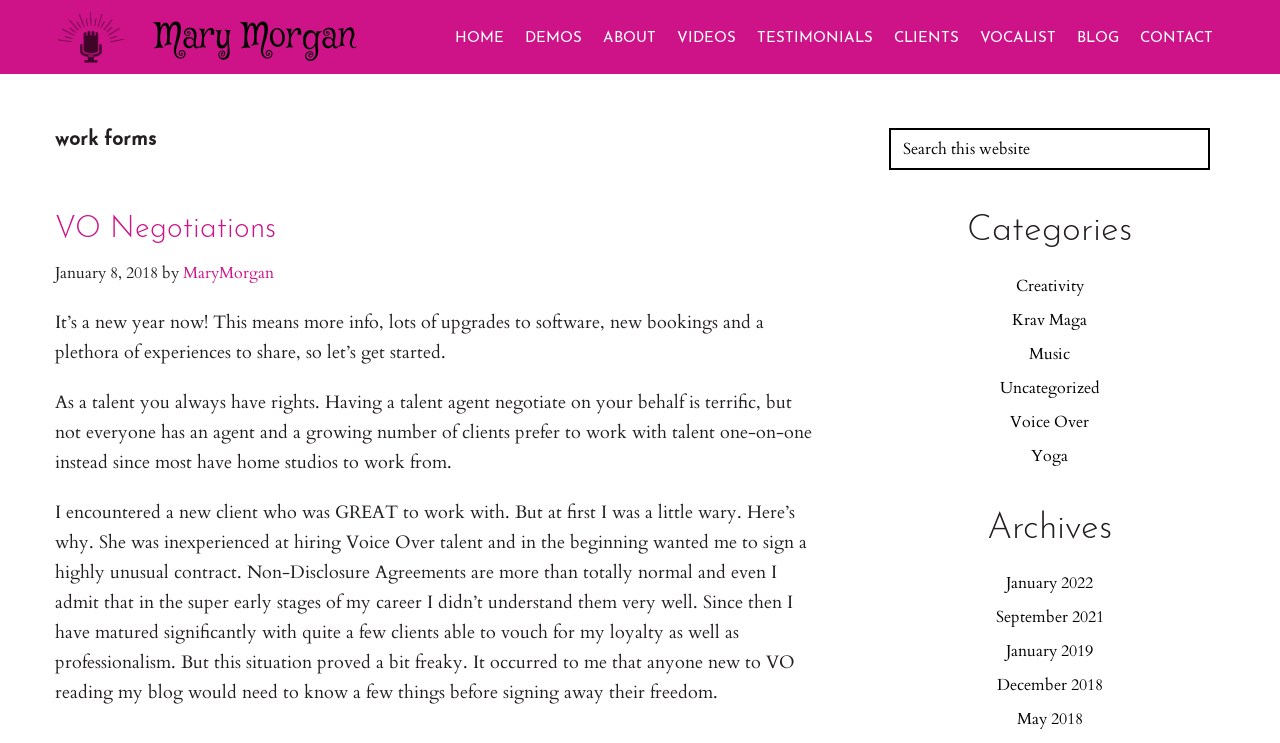Indicate the bounding box coordinates of the element that needs to be clicked to satisfy the following instruction: "search this website". The coordinates should be four float numbers between 0 and 1, i.e., [left, top, right, bottom].

[0.695, 0.173, 0.945, 0.229]